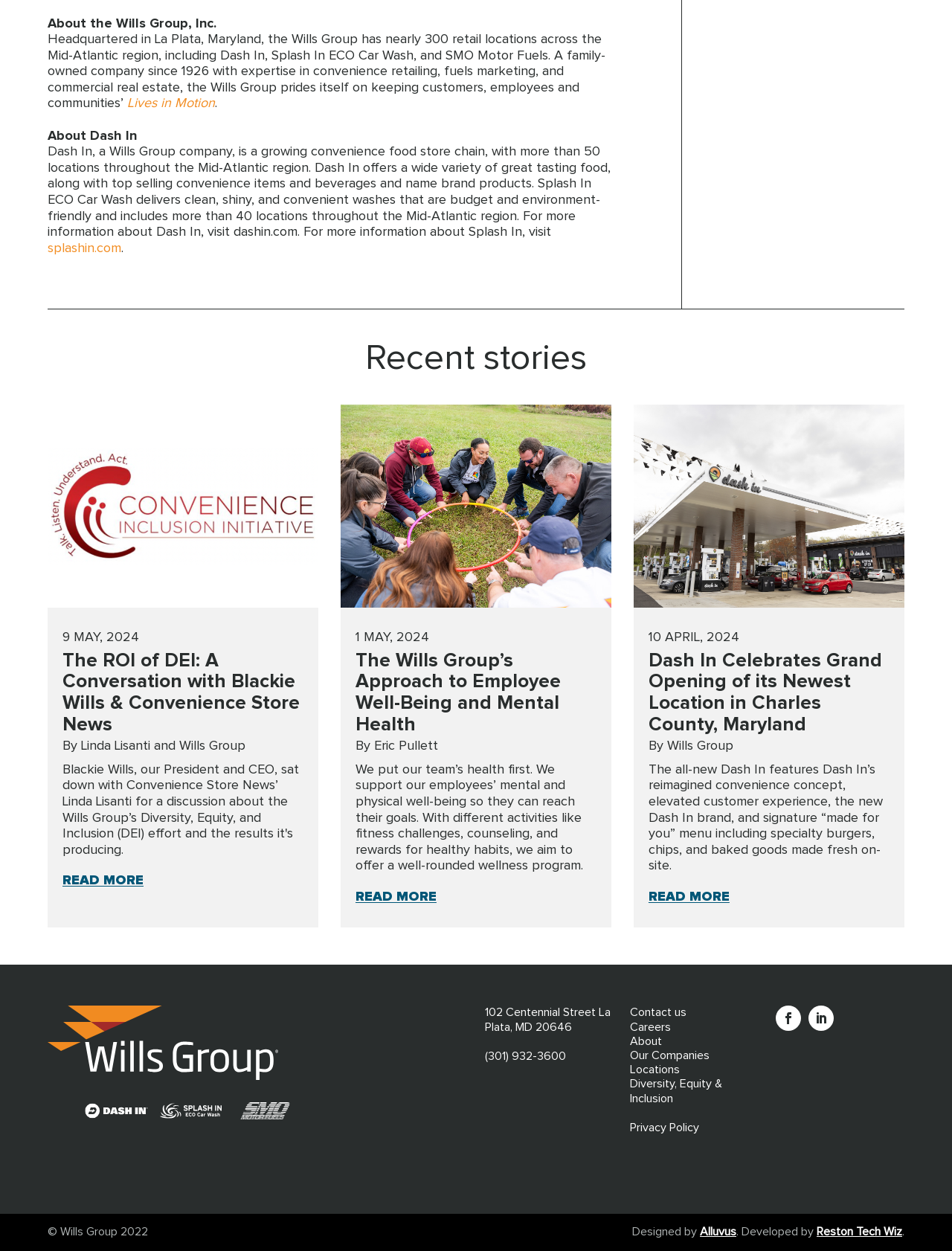Determine the bounding box coordinates of the UI element described below. Use the format (top-left x, top-left y, bottom-right x, bottom-right y) with floating point numbers between 0 and 1: Contact us

[0.662, 0.805, 0.721, 0.814]